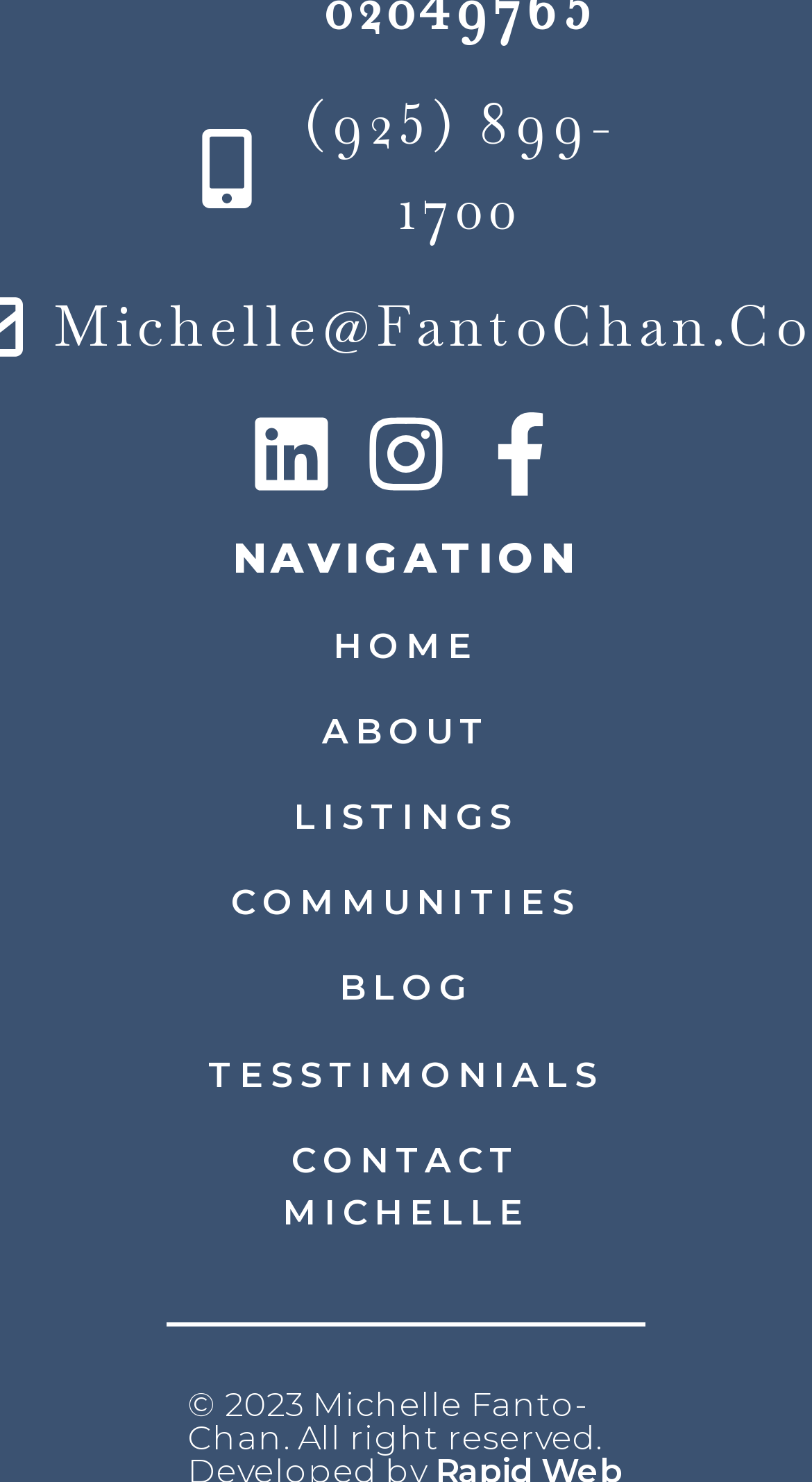Identify the bounding box coordinates of the element to click to follow this instruction: 'Visit Youtube'. Ensure the coordinates are four float values between 0 and 1, provided as [left, top, right, bottom].

None